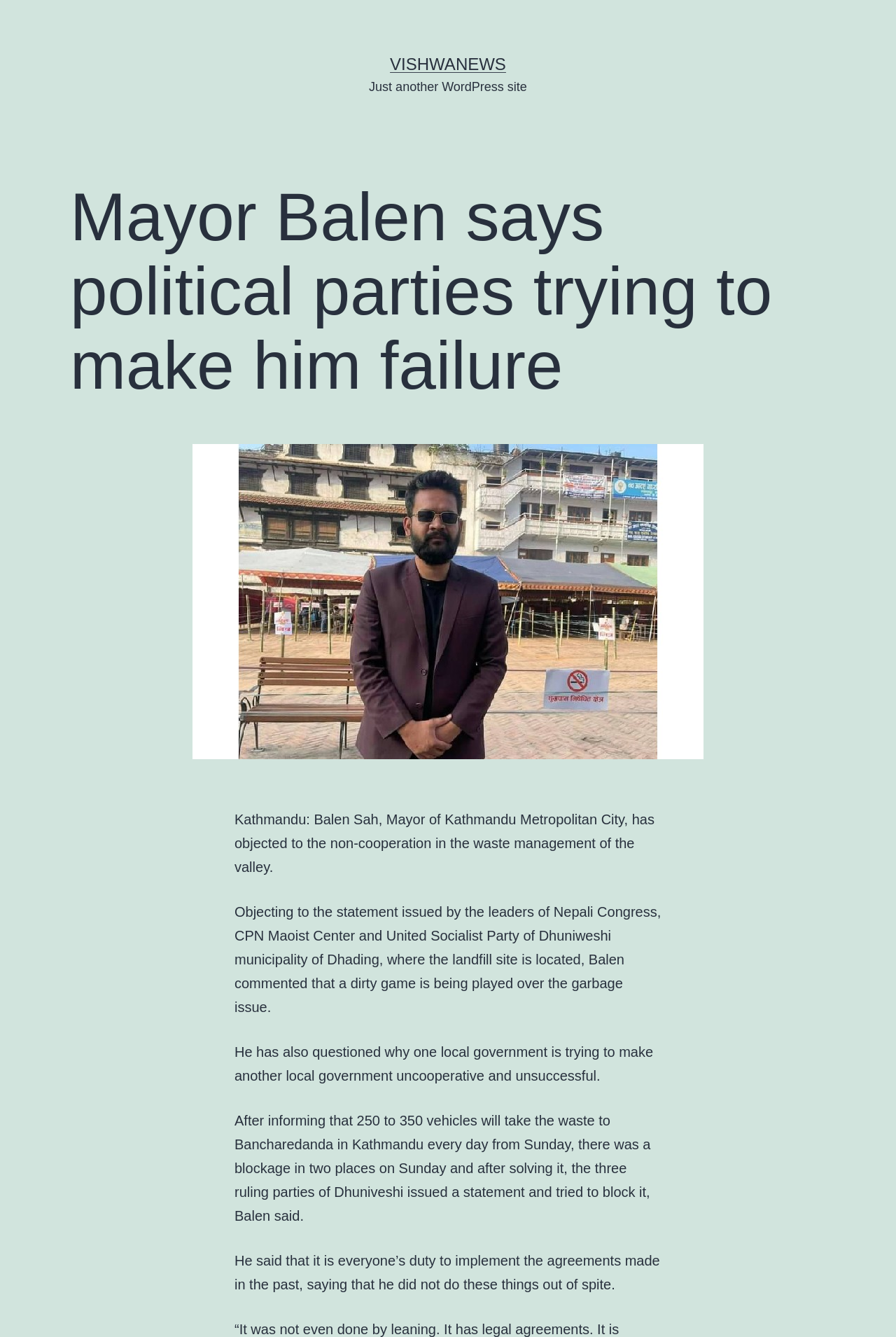What is the location of the landfill site?
Please answer the question with a detailed and comprehensive explanation.

This answer can be obtained by reading the text in the webpage, specifically the sentence 'Objecting to the statement issued by the leaders of Nepali Congress, CPN Maoist Center and United Socialist Party of Dhuniweshi municipality of Dhading, where the landfill site is located, Balen commented that a dirty game is being played over the garbage issue.'